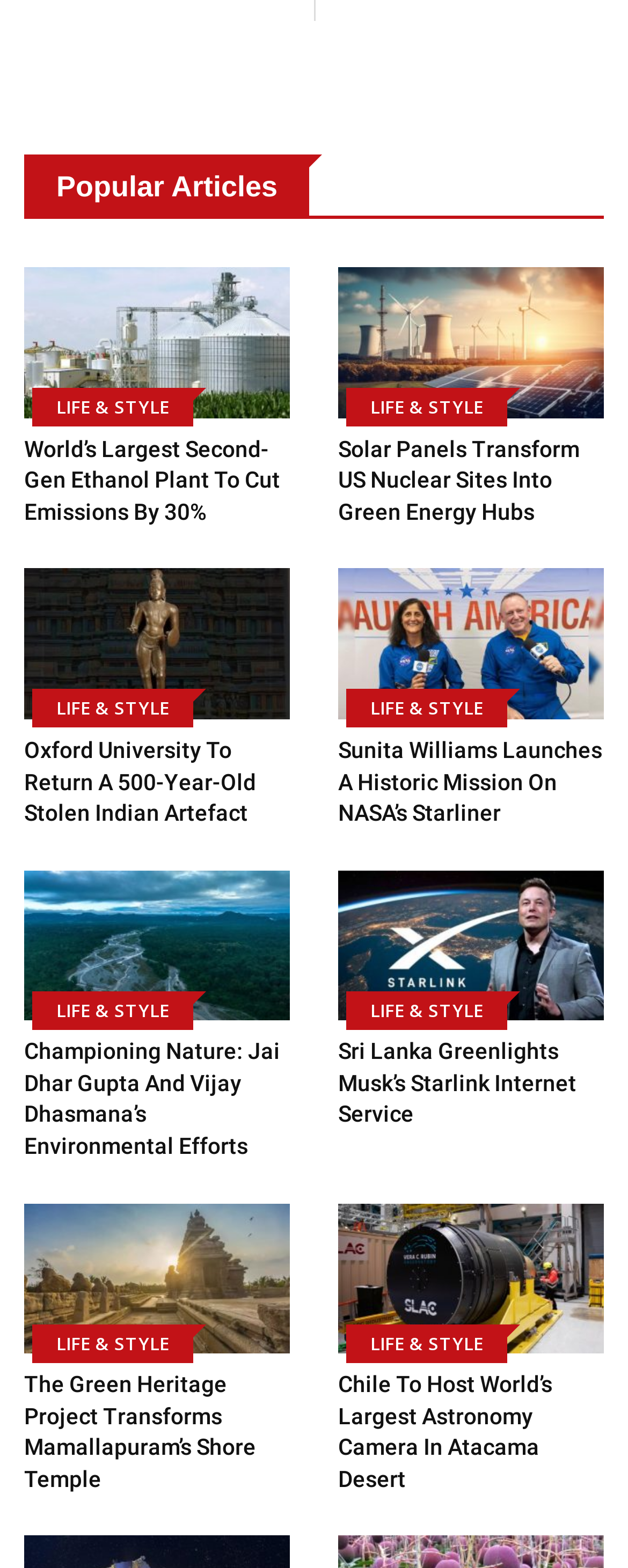Pinpoint the bounding box coordinates of the clickable area necessary to execute the following instruction: "View article about Solar Panels Transforming US Nuclear Sites". The coordinates should be given as four float numbers between 0 and 1, namely [left, top, right, bottom].

[0.538, 0.171, 0.962, 0.266]